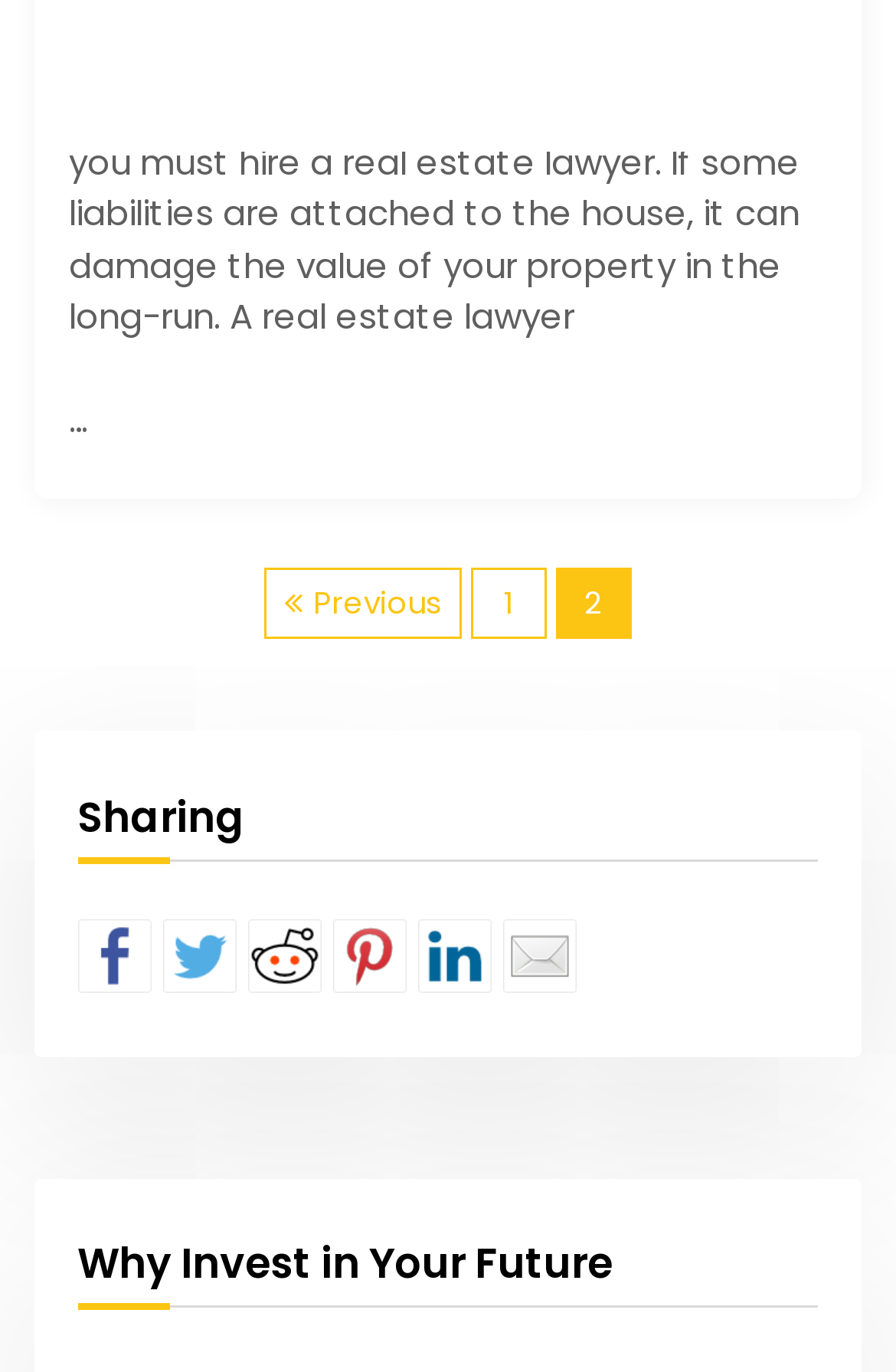Please locate the clickable area by providing the bounding box coordinates to follow this instruction: "Visit the Facebook page".

None